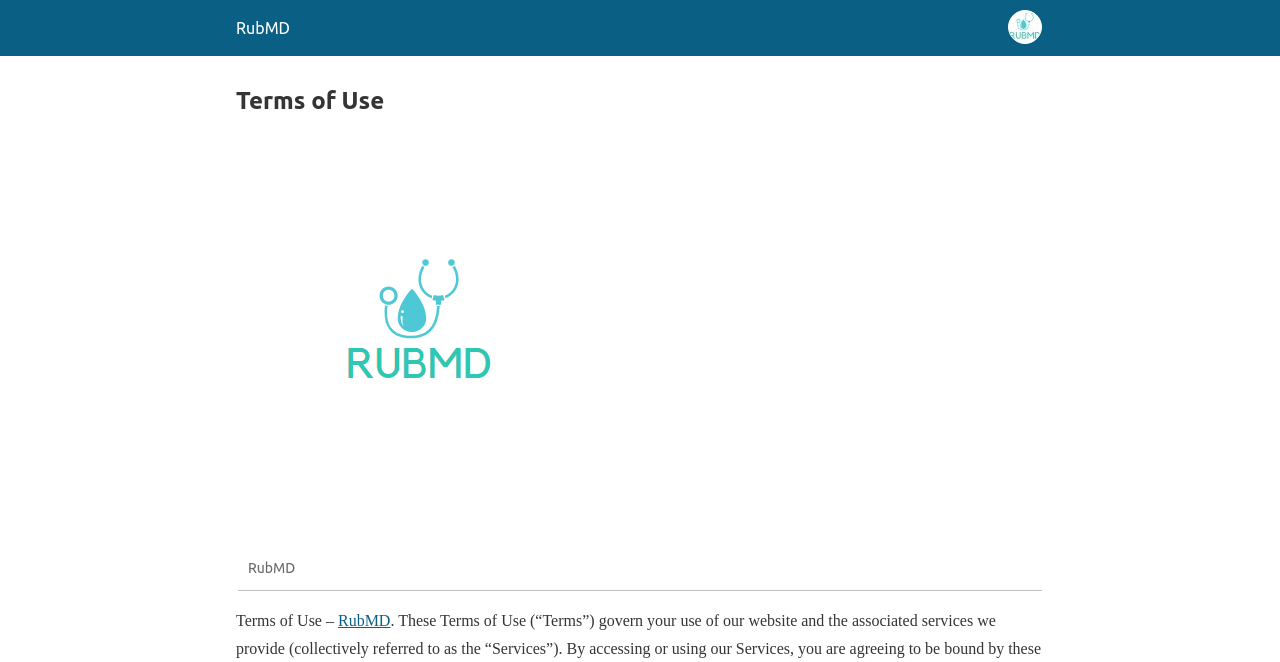Show the bounding box coordinates for the HTML element described as: "RubMD".

[0.184, 0.029, 0.227, 0.056]